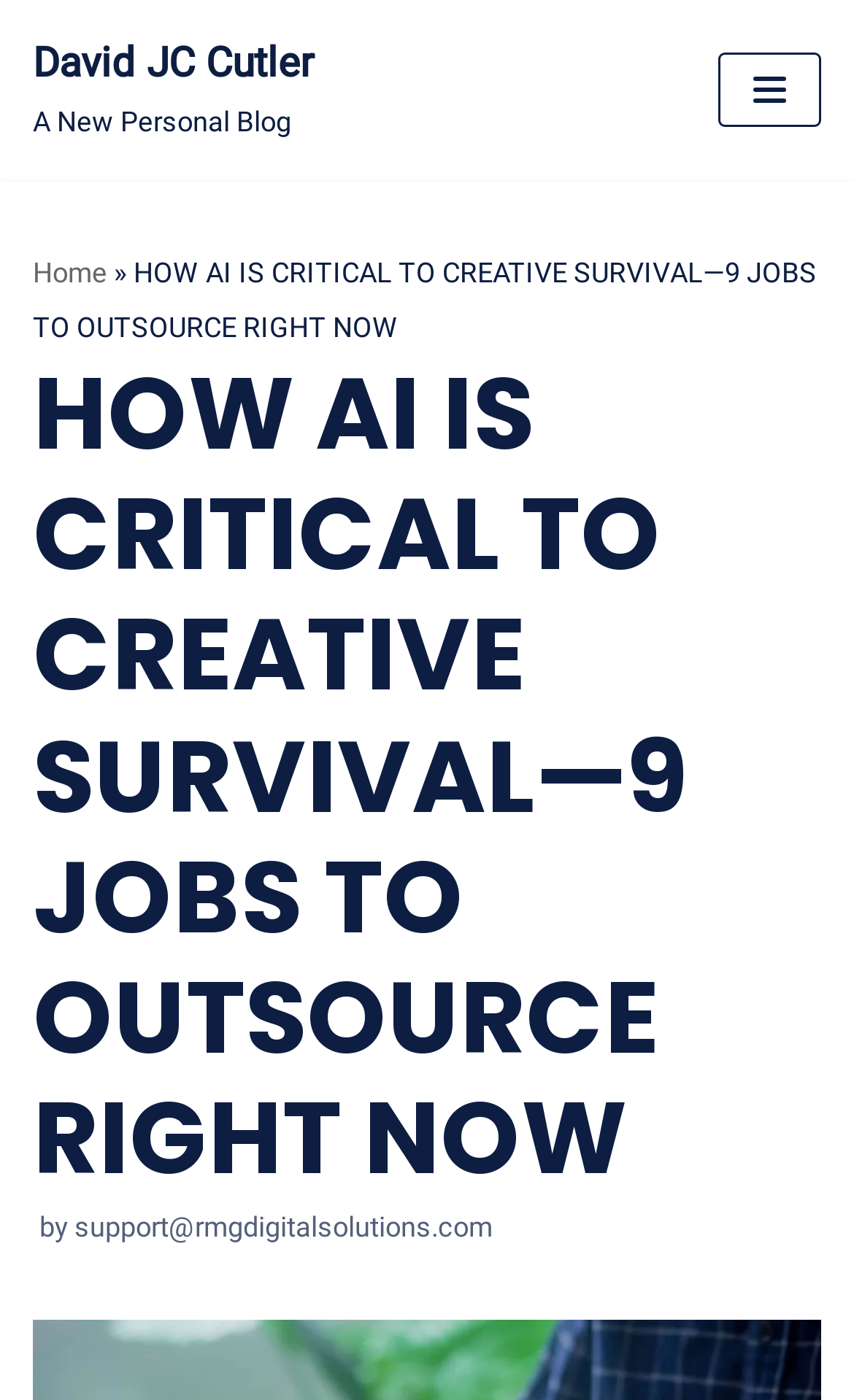What is the author's name?
Answer with a single word or phrase by referring to the visual content.

David JC Cutler